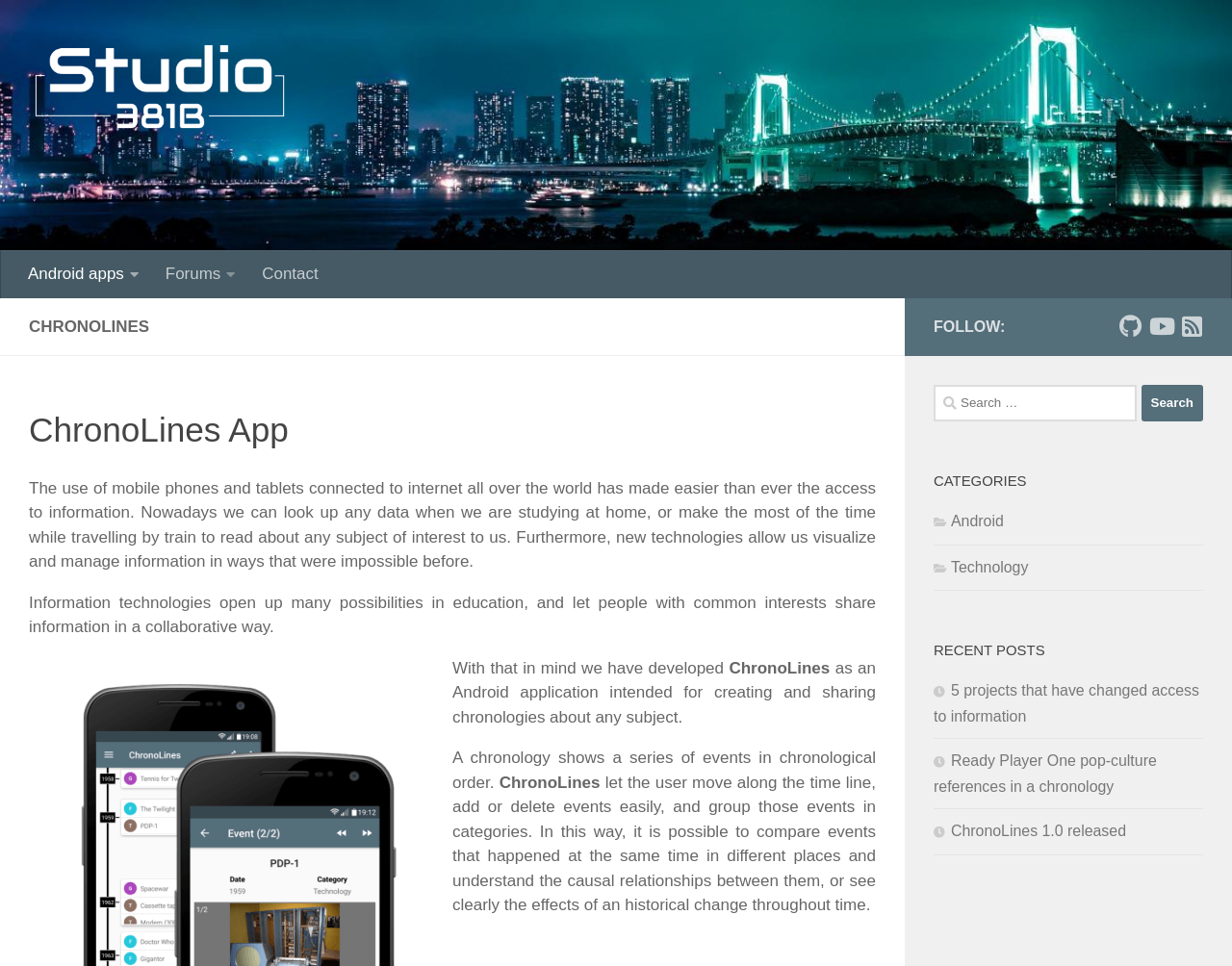Please identify the bounding box coordinates of the element I need to click to follow this instruction: "Search for something".

[0.758, 0.398, 0.977, 0.436]